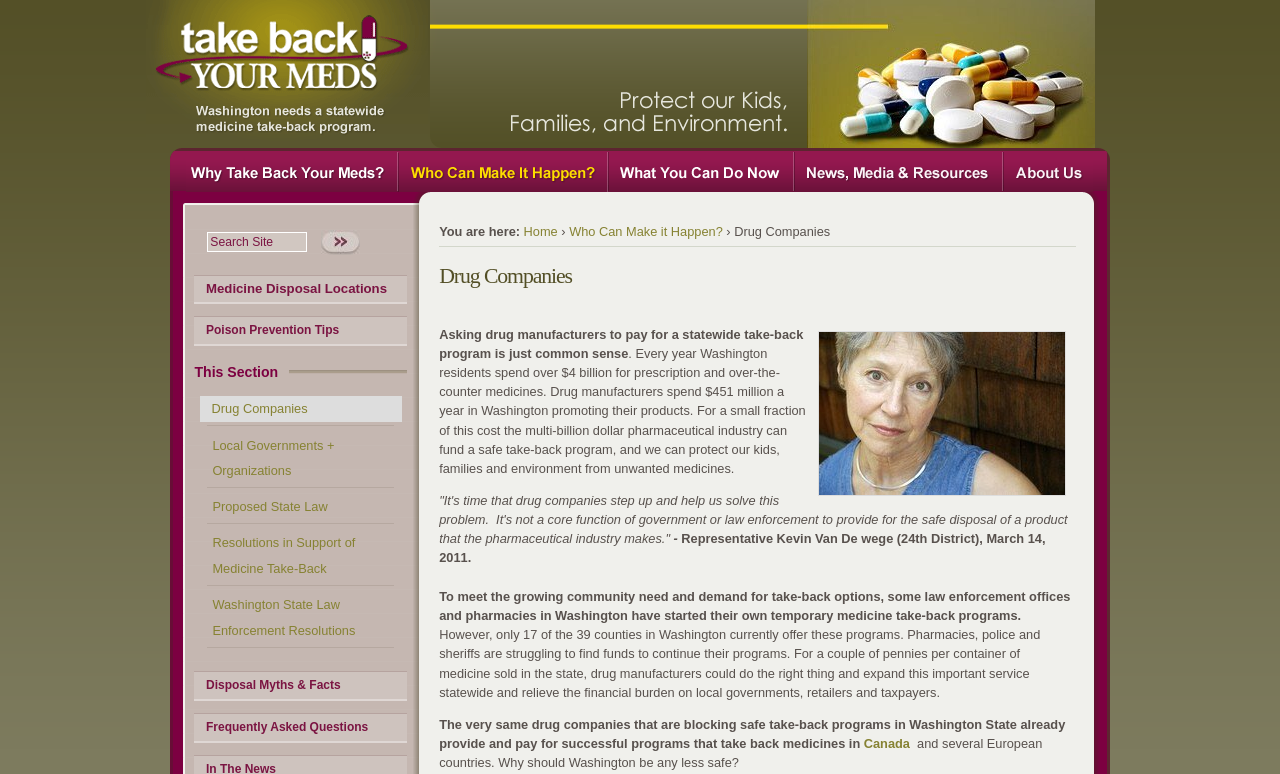Find the bounding box coordinates of the UI element according to this description: "Poison Prevention Tips".

[0.161, 0.417, 0.265, 0.435]